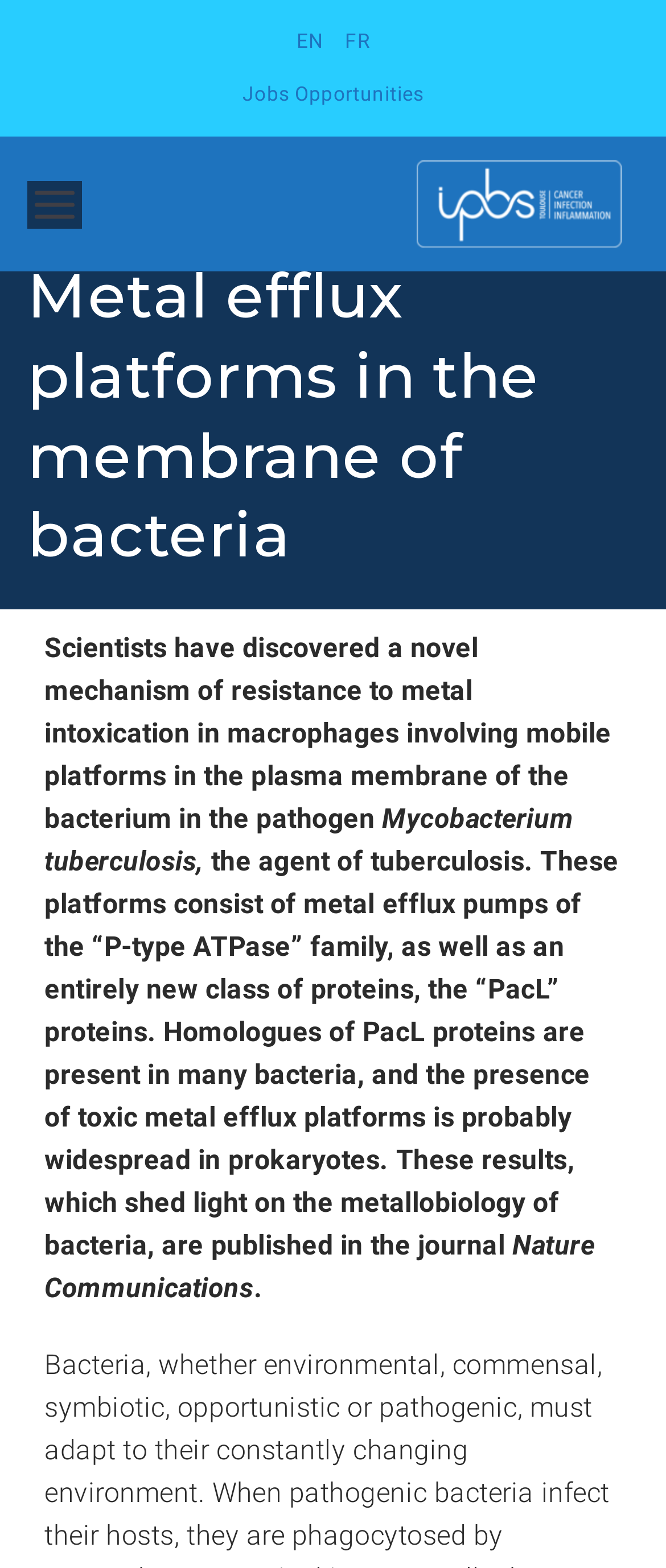Respond to the following query with just one word or a short phrase: 
What is the name of the bacterium mentioned?

Mycobacterium tuberculosis